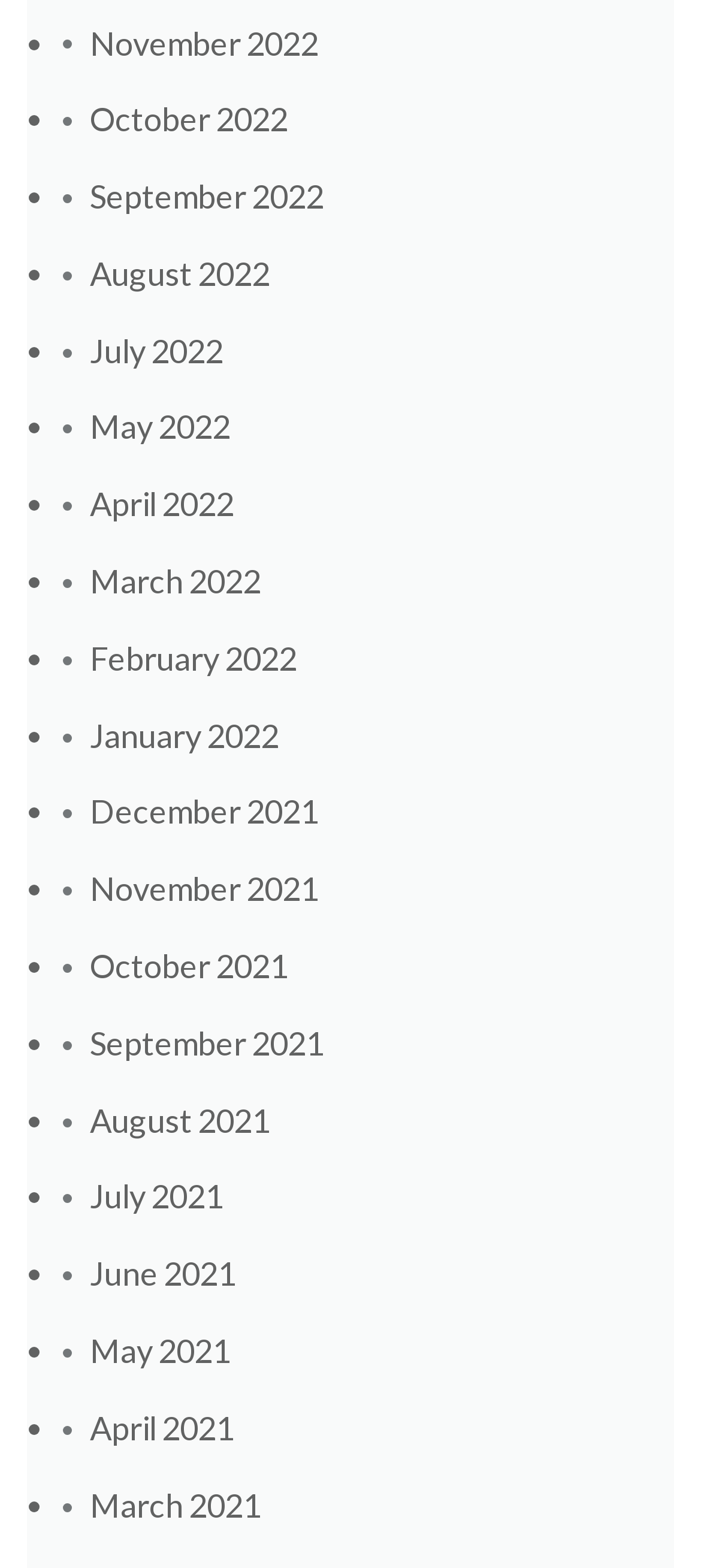Please locate the bounding box coordinates of the element that should be clicked to achieve the given instruction: "View September 2022".

[0.09, 0.112, 0.462, 0.138]